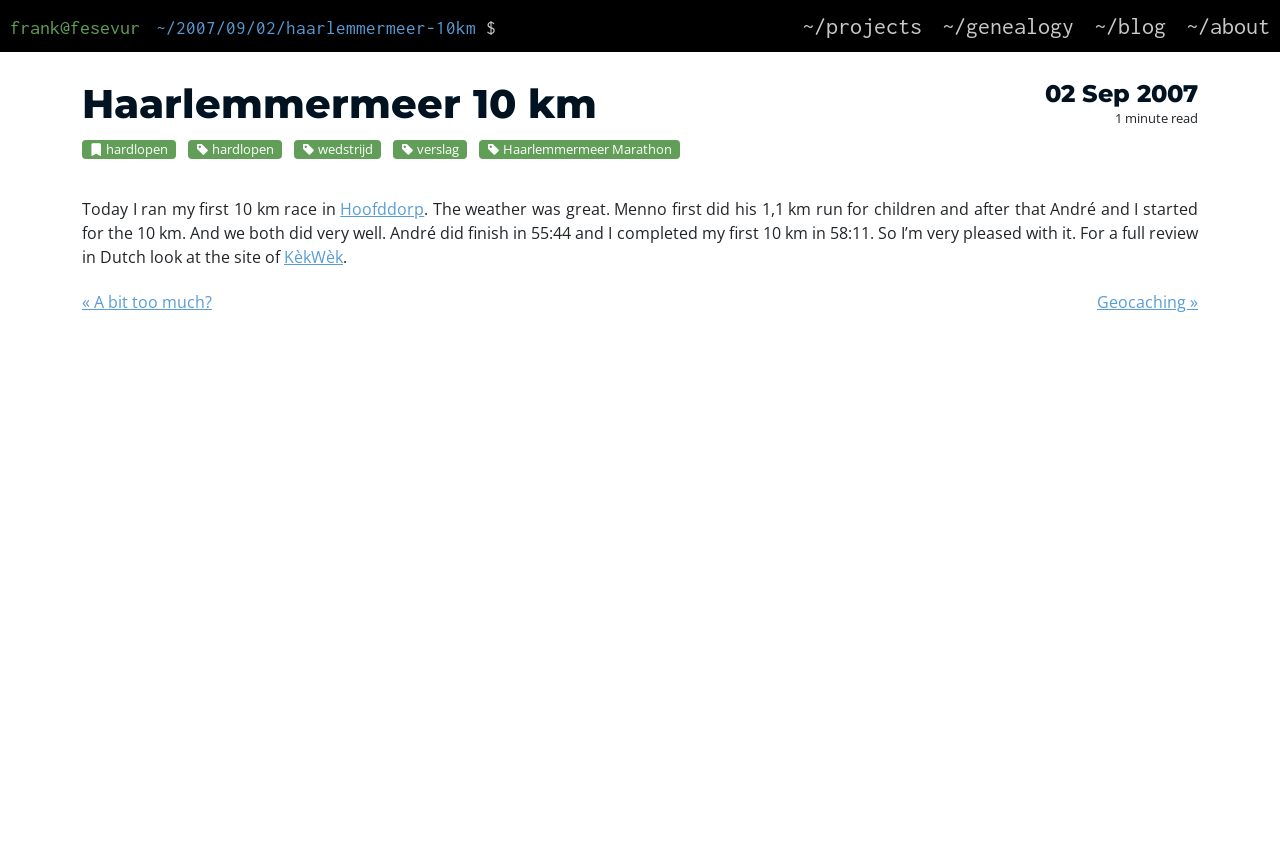Detail the webpage's structure and highlights in your description.

This webpage is a personal blog post about the author's experience running their first 10 km race in Hoofddorp. At the top left, there is a link to the author's email address. Next to it, there is a static text displaying the date and title of the post, "~/2007/09/02/haarlemmermeer-10km". A dollar sign is placed to the right of the title.

On the top right, there are four links to other sections of the website: projects, genealogy, blog, and about. Below these links, there is a heading displaying the date "02 Sep 2007". To the right of the date, there is a static text indicating that the post is a "1 minute read".

The main content of the post is divided into two sections. The first section has a heading "Haarlemmermeer 10 km" and is categorized with several tags, including "hardlopen", "wedstrijd", "verslag", and "Haarlemmermeer Marathon". Below the tags, there is a paragraph of text describing the author's experience running the race. The text mentions that the author ran their first 10 km race in Hoofddorp, and that the weather was great. It also mentions that Menno did a 1,1 km run for children, and that André and the author started the 10 km race together.

The second section of the post contains two links, one to a website called "KèkWèk" and another to a previous post titled "« A bit too much?". At the bottom of the page, there is a link to a next post titled "Geocaching »".